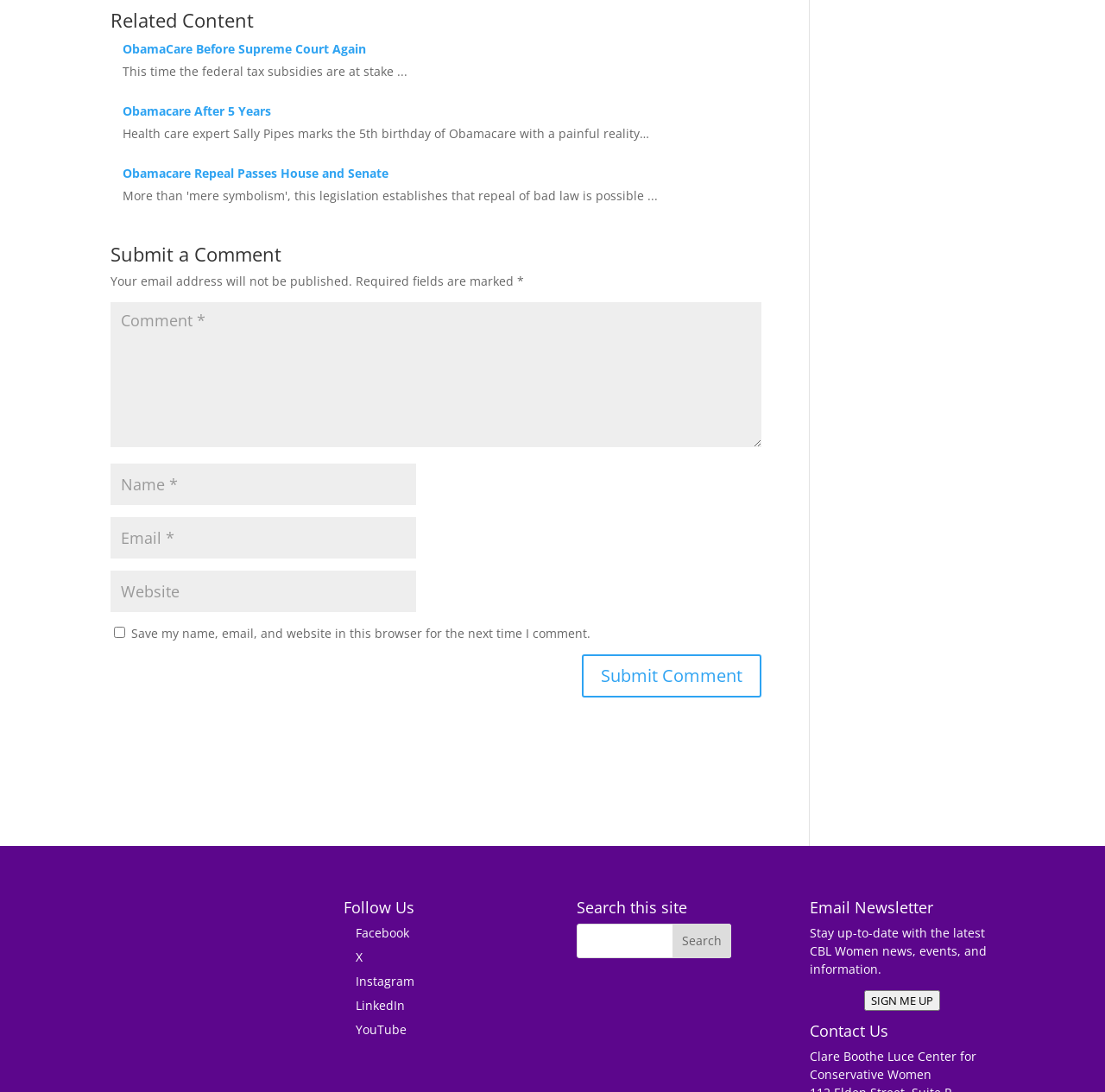Identify the bounding box for the UI element described as: "ObamaCare Before Supreme Court Again". The coordinates should be four float numbers between 0 and 1, i.e., [left, top, right, bottom].

[0.111, 0.037, 0.331, 0.052]